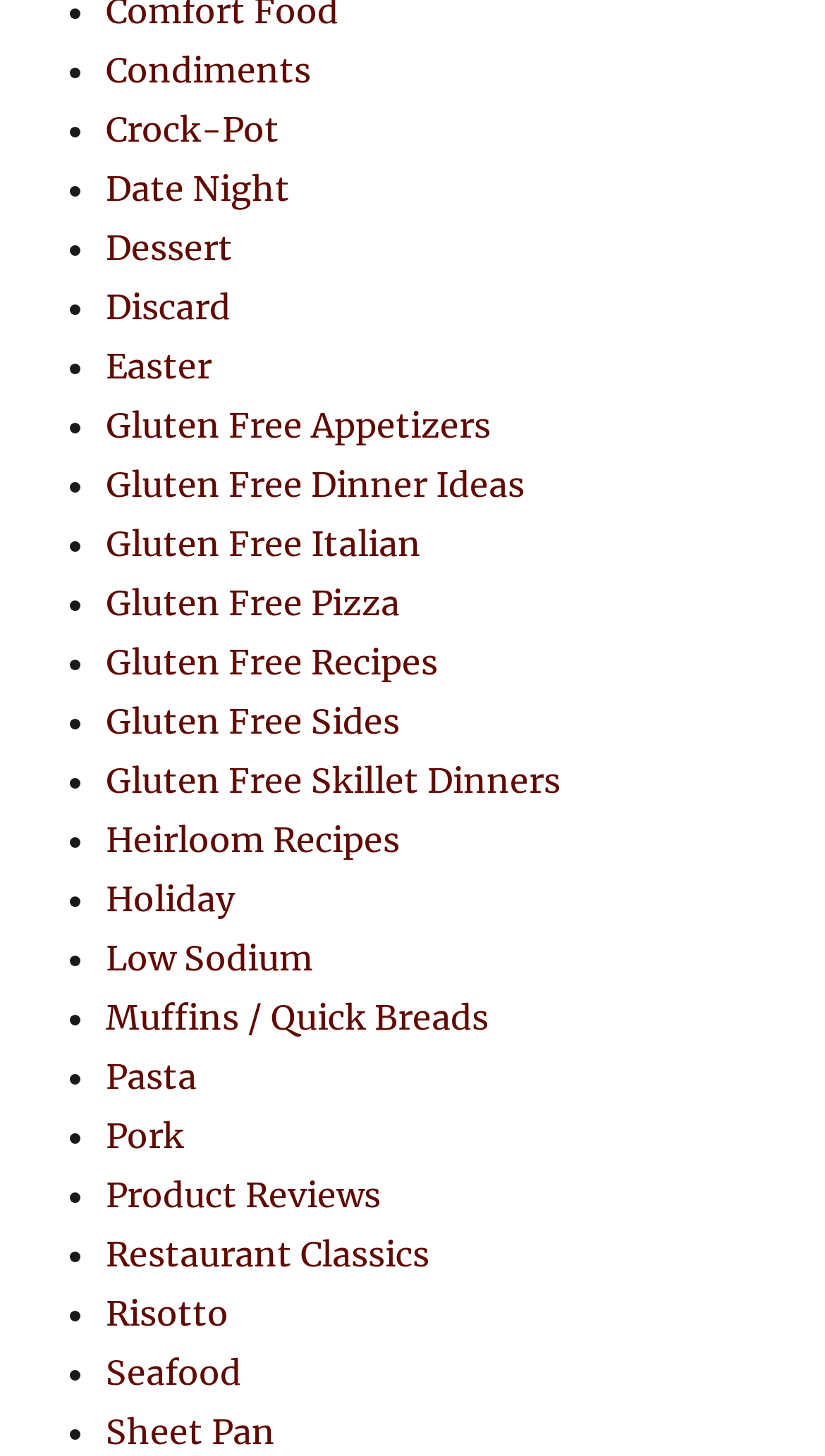Find the bounding box coordinates for the UI element that matches this description: "Jan 30, 2023".

None